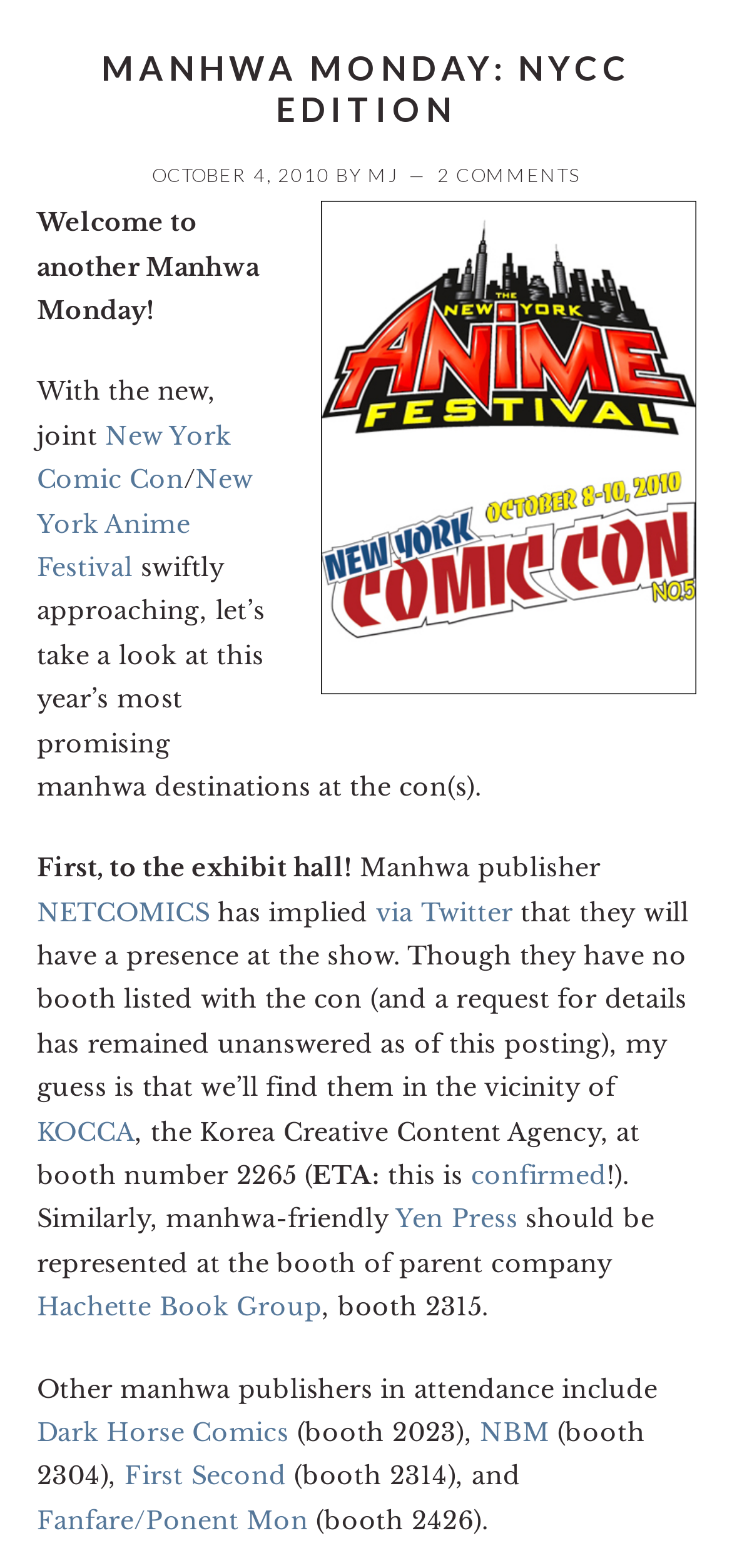Refer to the image and provide an in-depth answer to the question: 
What is the date of the article?

The date of the article is obtained from the static text element with the text 'OCTOBER 4, 2010' which is located below the title of the article.